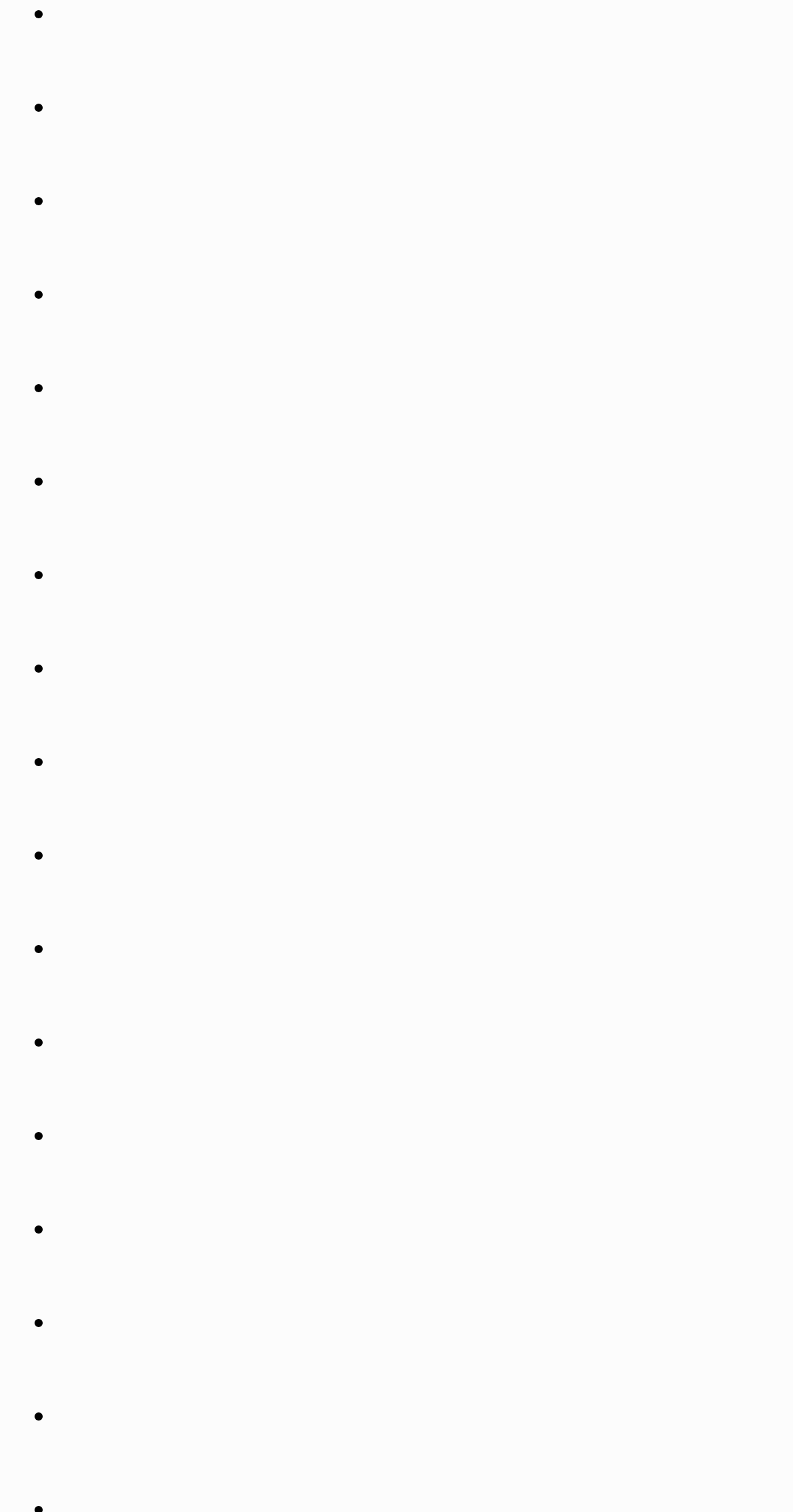Provide a short, one-word or phrase answer to the question below:
Is TSB a mortgage provider listed?

Yes